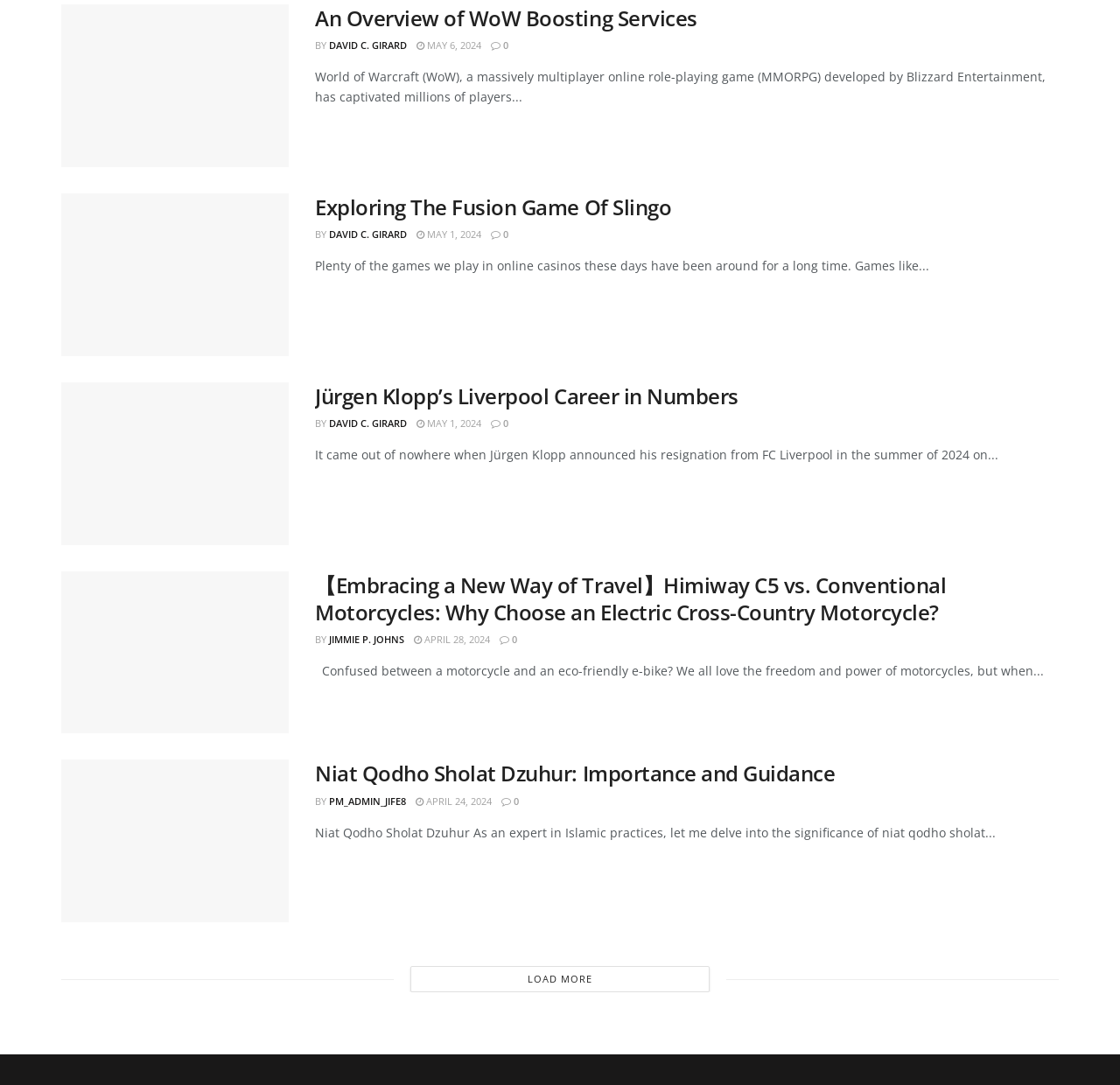Find the bounding box coordinates of the clickable area required to complete the following action: "Check the post by 'DAVID C. GIRARD'".

[0.294, 0.036, 0.363, 0.048]